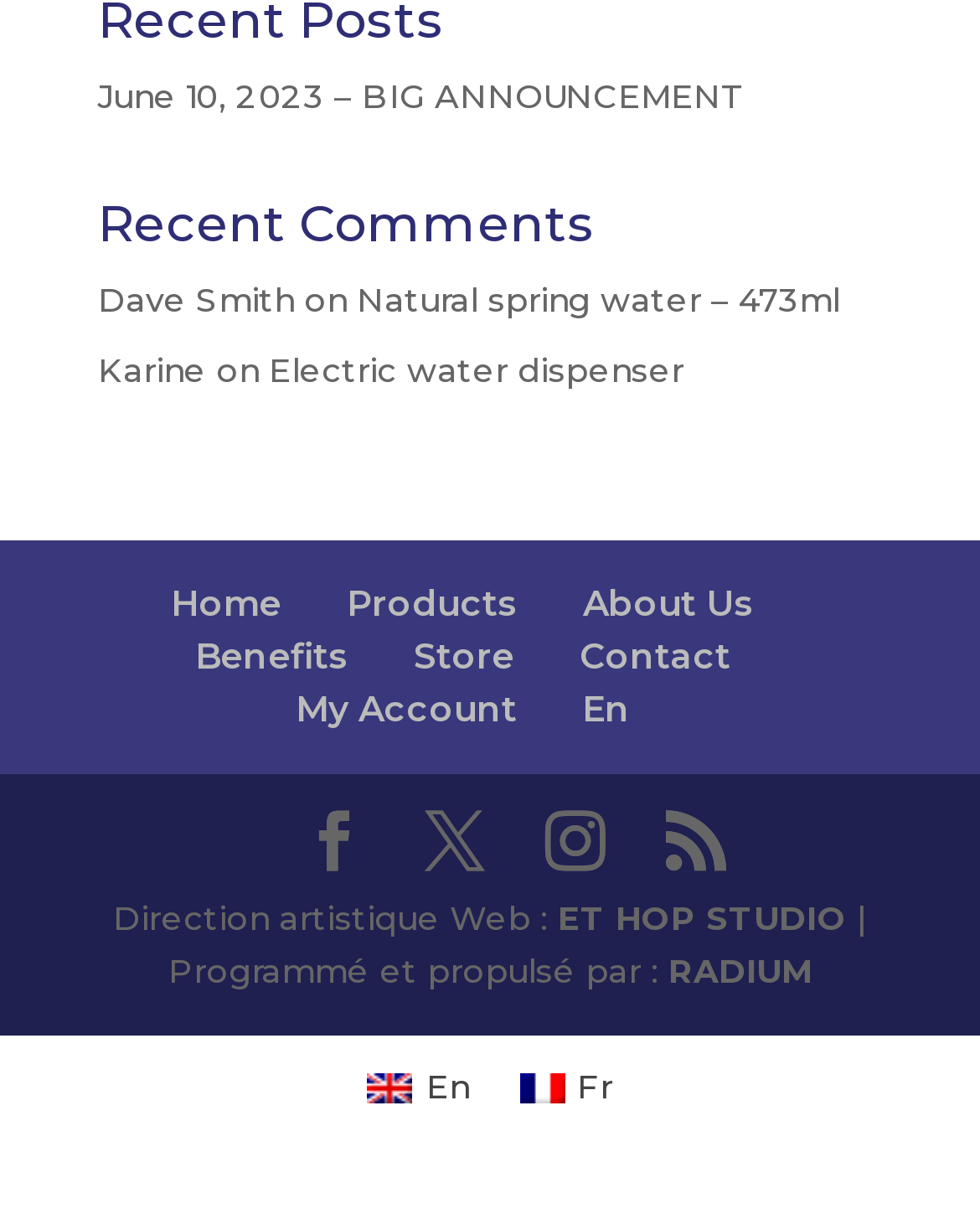Based on the image, please respond to the question with as much detail as possible:
What is the name of the platform that propulses the webpage?

I analyzed the webpage footer and found a section that mentions the platform that propulses the webpage. The text says '| Programmé et propulsé par :' and is followed by a link to 'RADIUM'.